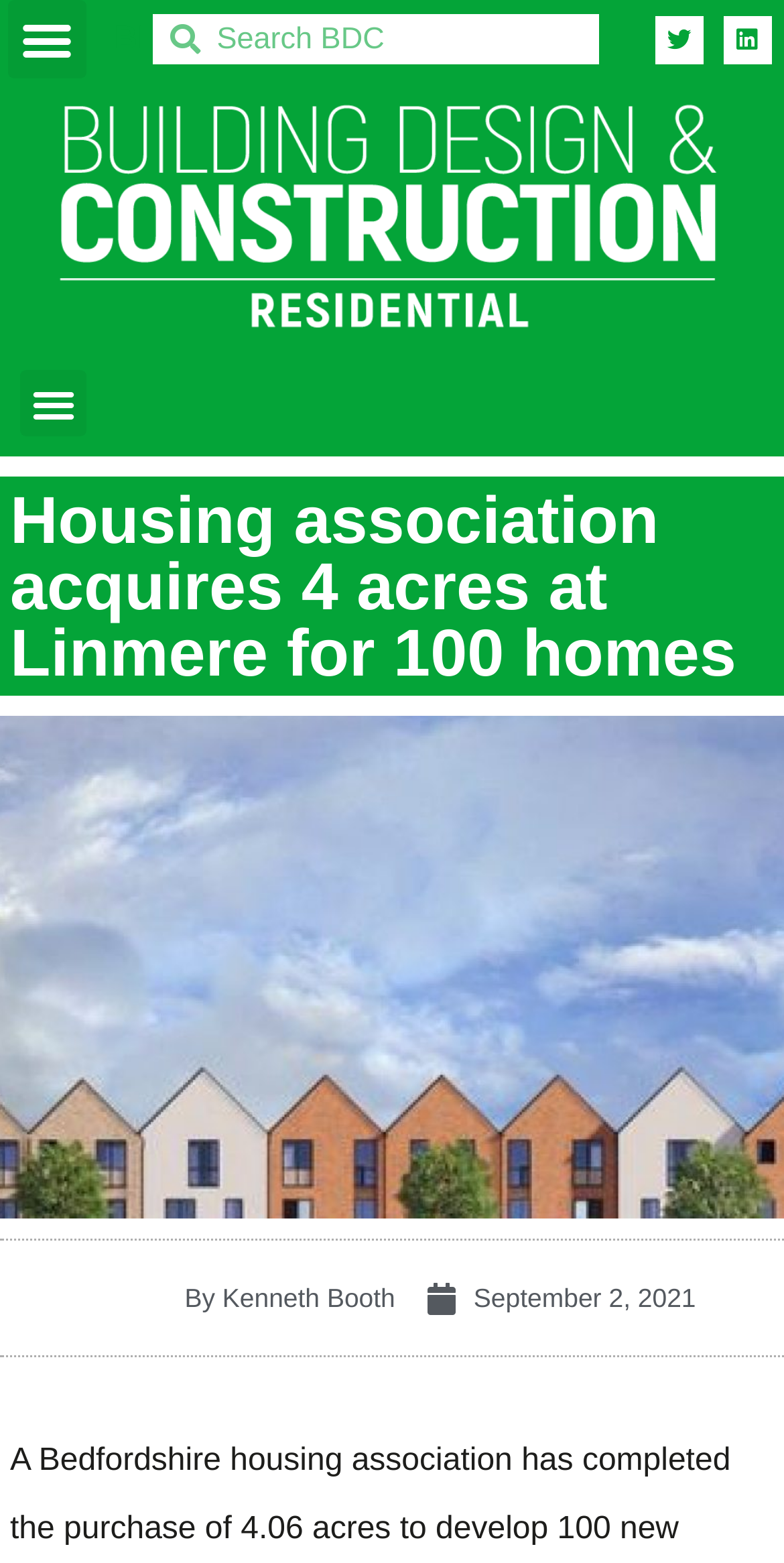Bounding box coordinates are specified in the format (top-left x, top-left y, bottom-right x, bottom-right y). All values are floating point numbers bounded between 0 and 1. Please provide the bounding box coordinate of the region this sentence describes: By Kenneth Booth

[0.112, 0.813, 0.504, 0.848]